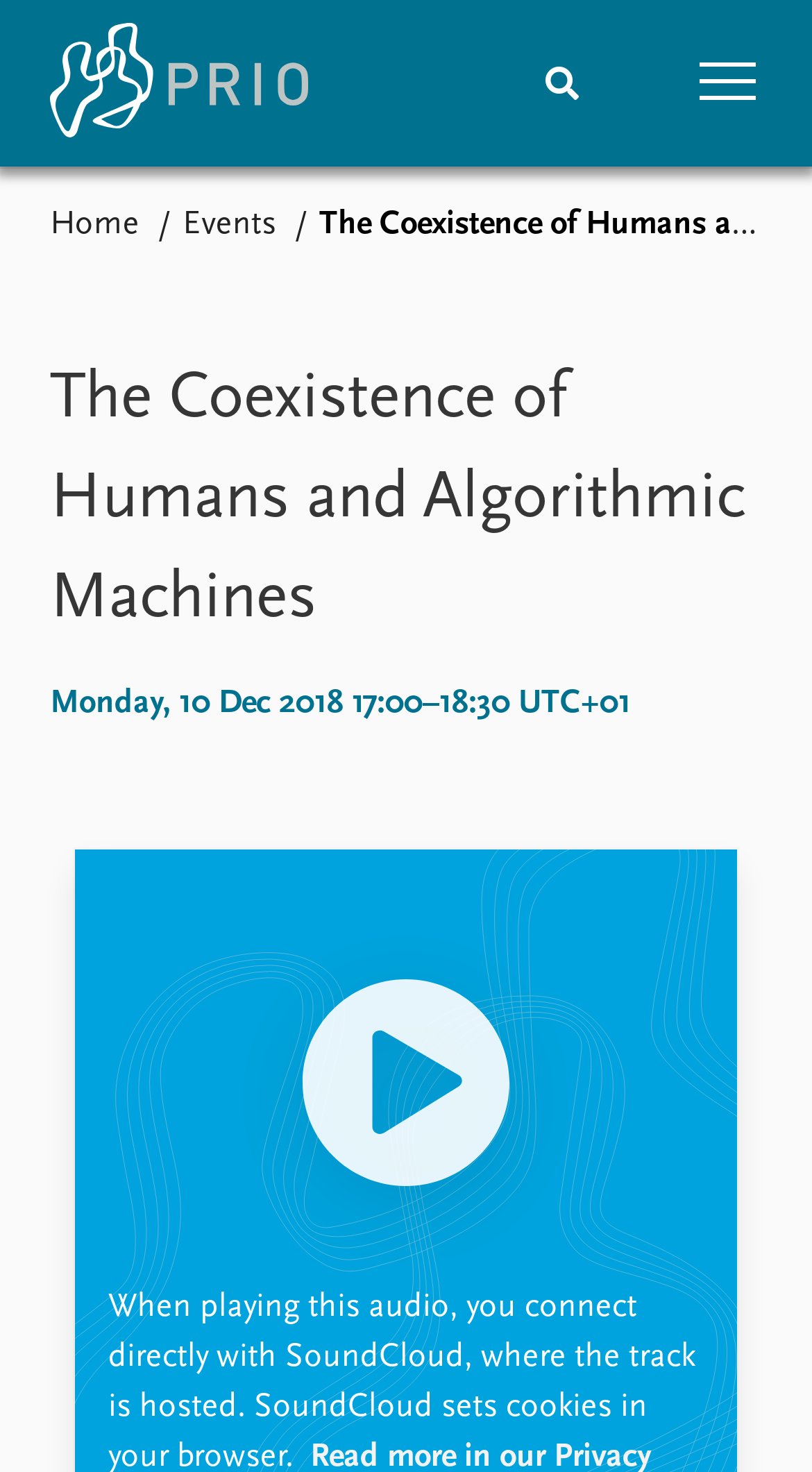Provide an in-depth description of the elements and layout of the webpage.

The webpage appears to be the homepage of the Peace Research Institute Oslo (PRIO). At the top, there is a main navigation bar that spans the entire width of the page, containing links to "Home", "Search", and a menu button. Below the navigation bar, there are two columns of links. The left column contains links to "Home", "News", "Events", "Research", "Publications", and "People". The right column contains more specific links related to each of these categories, such as "Latest news", "Upcoming events", "Overview", "Latest publications", and "Current staff".

Above the two columns of links, there is a heading that reads "The Coexistence of Humans and Algorithmic Machines". Below this heading, there is a static text that displays the date and time "Monday, 10 Dec 2018 17:00–18:30 UTC+01". There is also an image of the PRIO logo, which is located at the top left corner of the page.

The webpage has a total of 31 links, 1 image, 1 button, and 1 heading. The links are organized into two columns, with the left column containing more general categories and the right column containing more specific links related to each category. The image and button are located at the top of the page, and the heading and static text are located below the navigation bar.